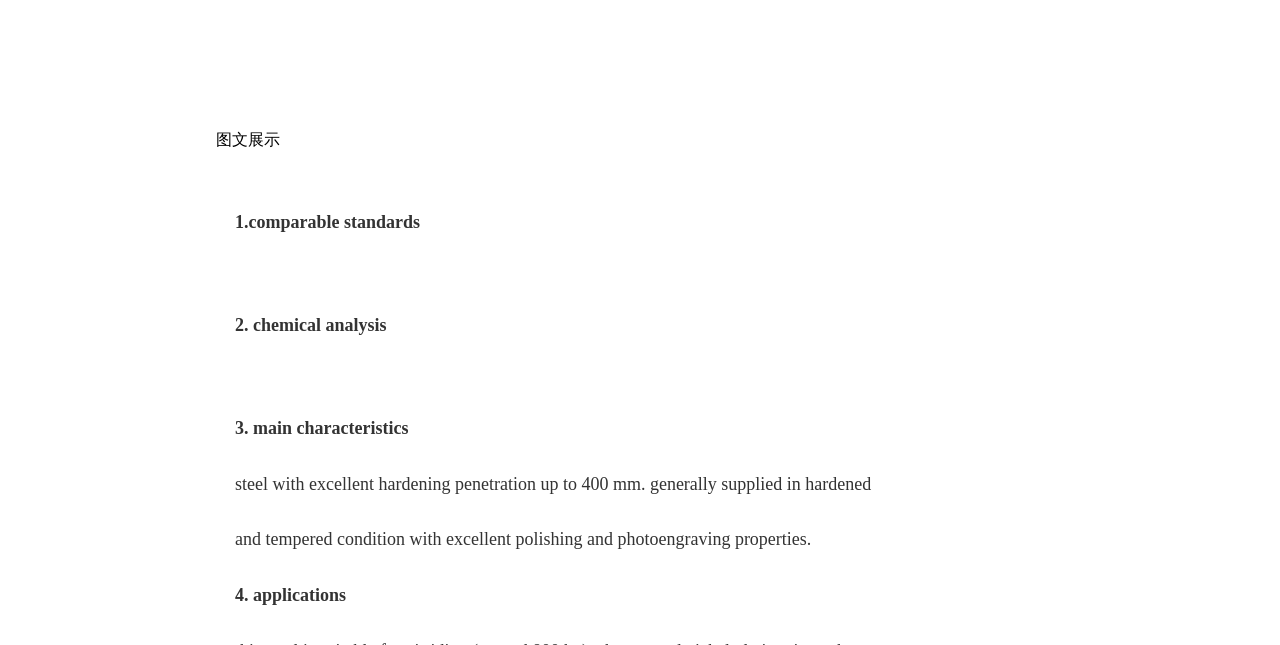Show the bounding box coordinates for the HTML element described as: "cold work tool steel parts".

[0.031, 0.49, 0.169, 0.516]